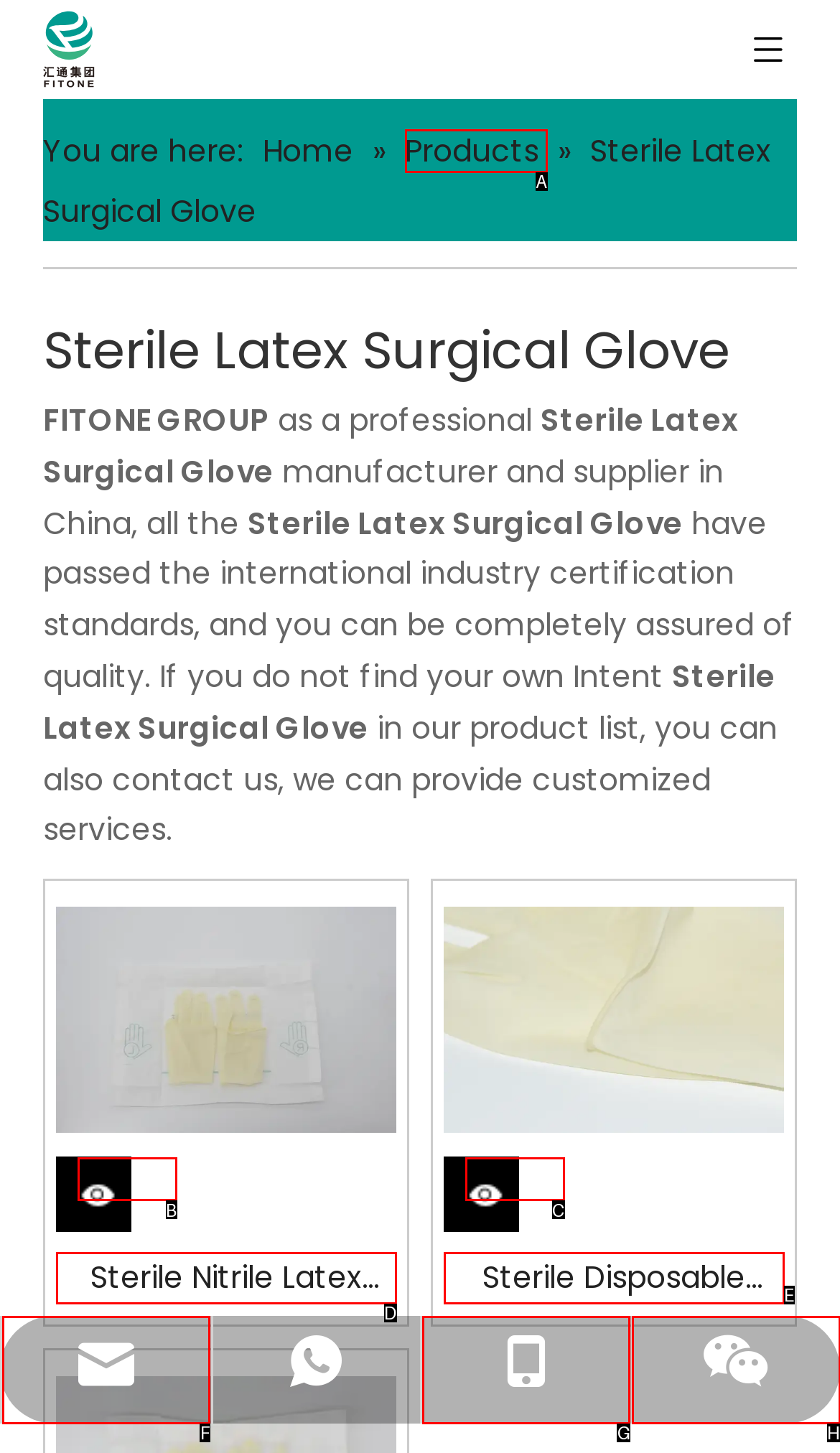Determine which option fits the element description: parent_node: +86-13924408267
Answer with the option’s letter directly.

G